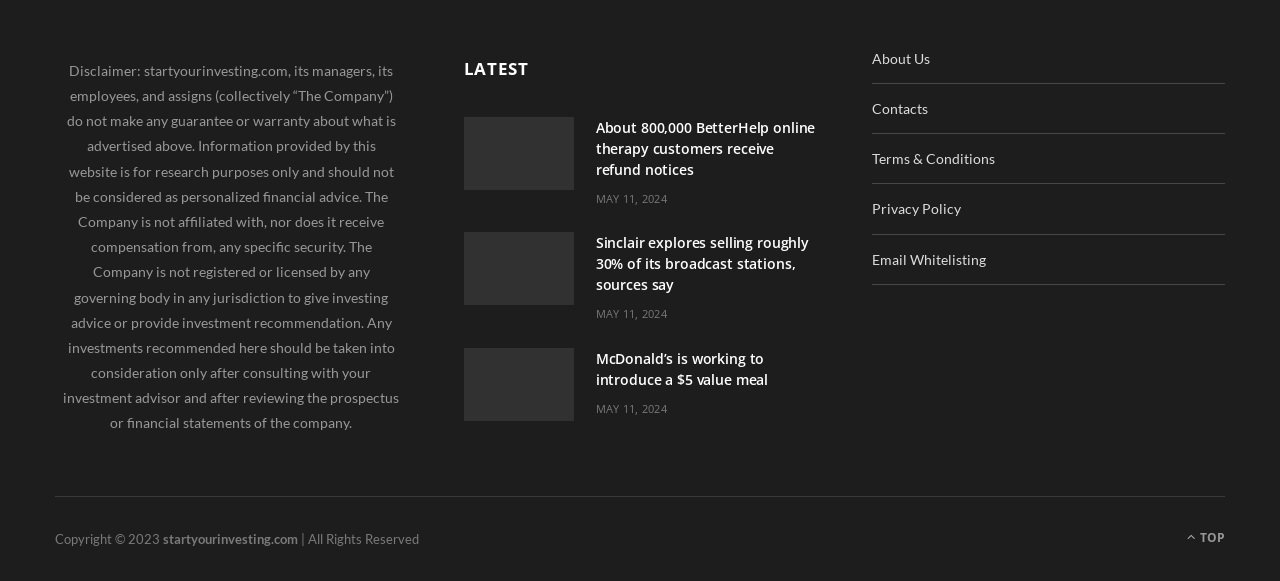Please locate the bounding box coordinates of the element that needs to be clicked to achieve the following instruction: "Read about Sinclair exploring selling roughly 30% of its broadcast stations". The coordinates should be four float numbers between 0 and 1, i.e., [left, top, right, bottom].

[0.362, 0.4, 0.448, 0.526]